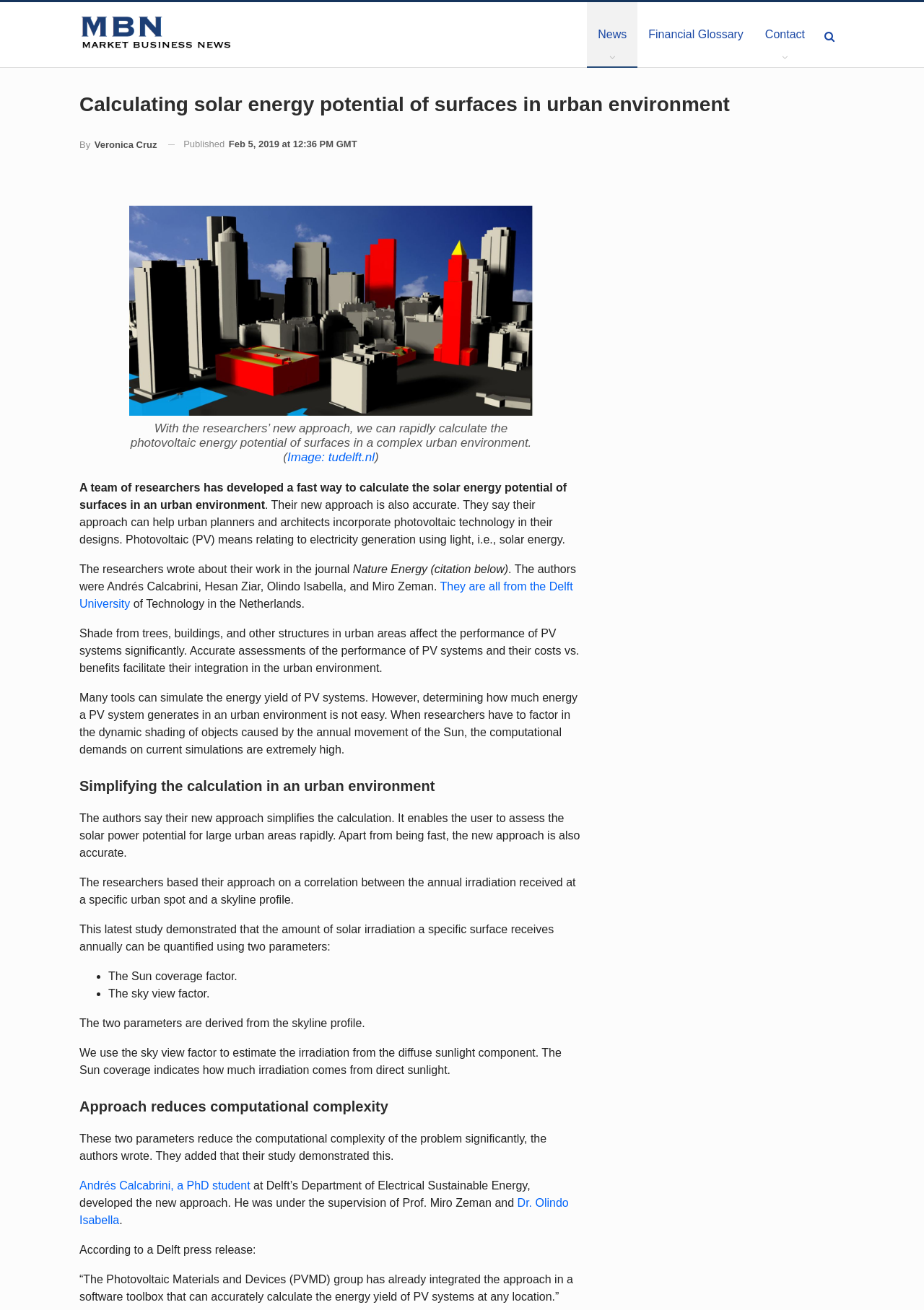Kindly determine the bounding box coordinates of the area that needs to be clicked to fulfill this instruction: "Click on the 'Market Business News' link".

[0.086, 0.002, 0.279, 0.049]